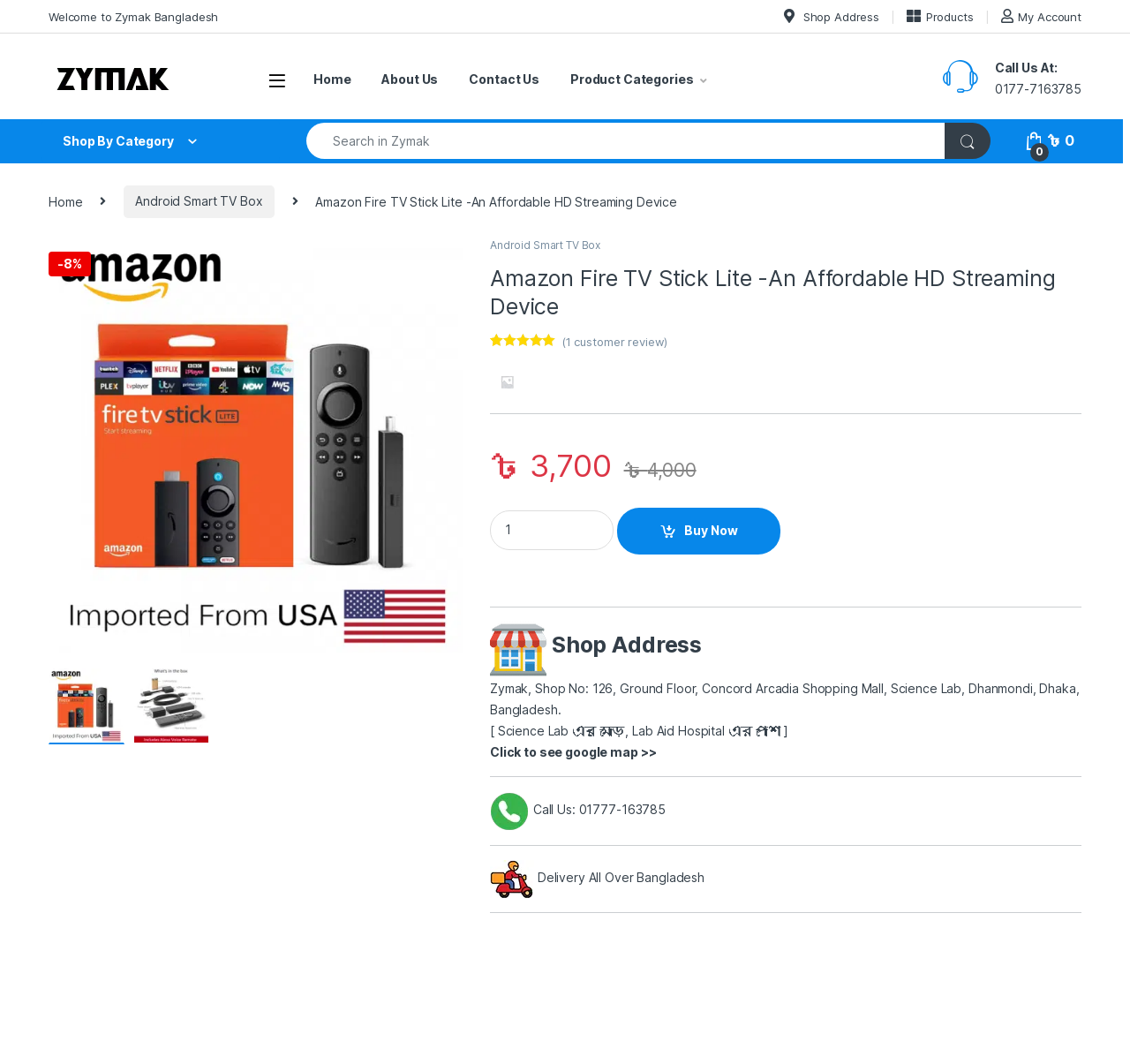What is the price of the Amazon Fire TV Stick Lite?
Based on the image, give a one-word or short phrase answer.

৳ 3,700